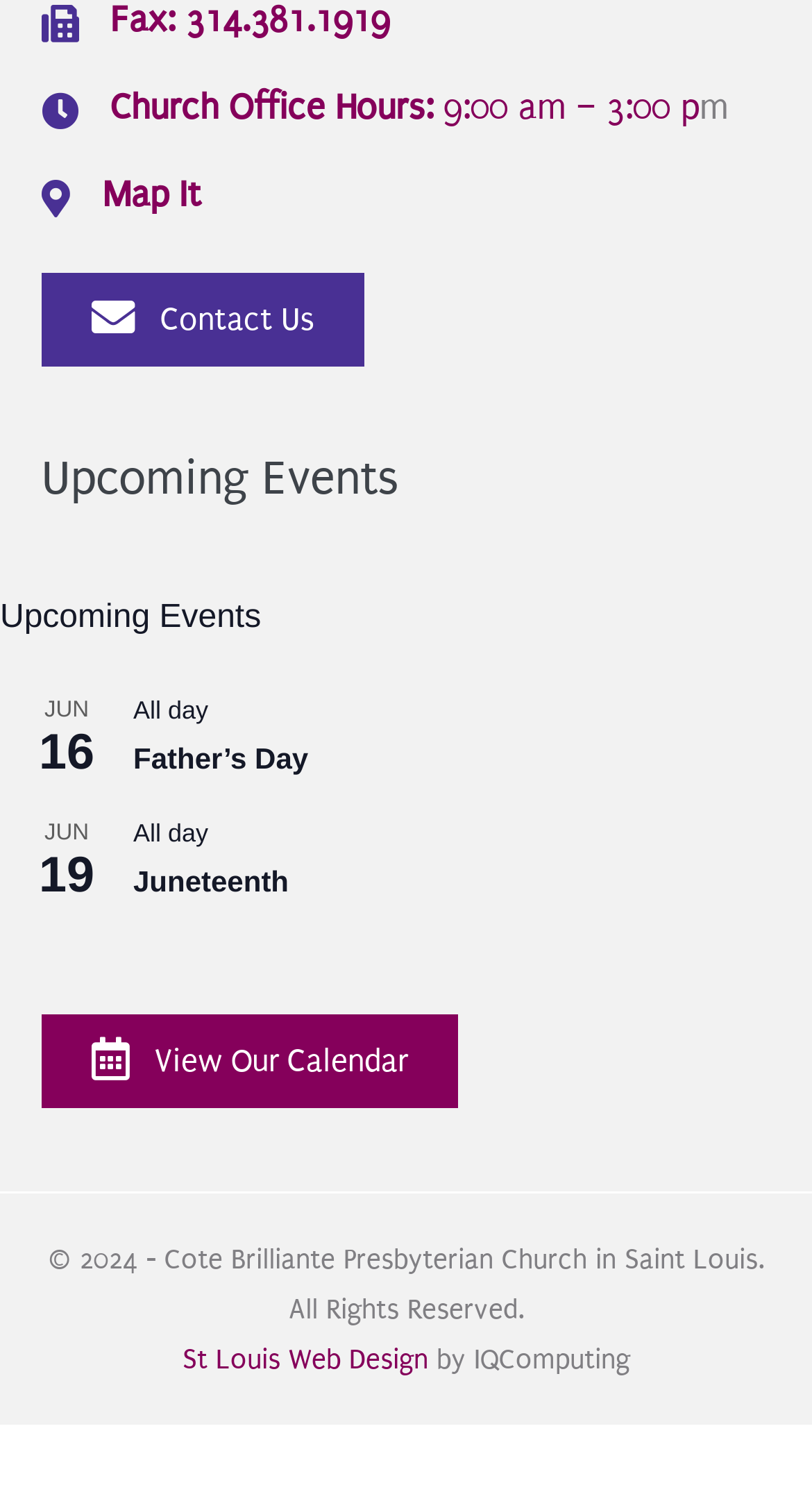Provide a one-word or one-phrase answer to the question:
What is the copyright year of the webpage?

2024